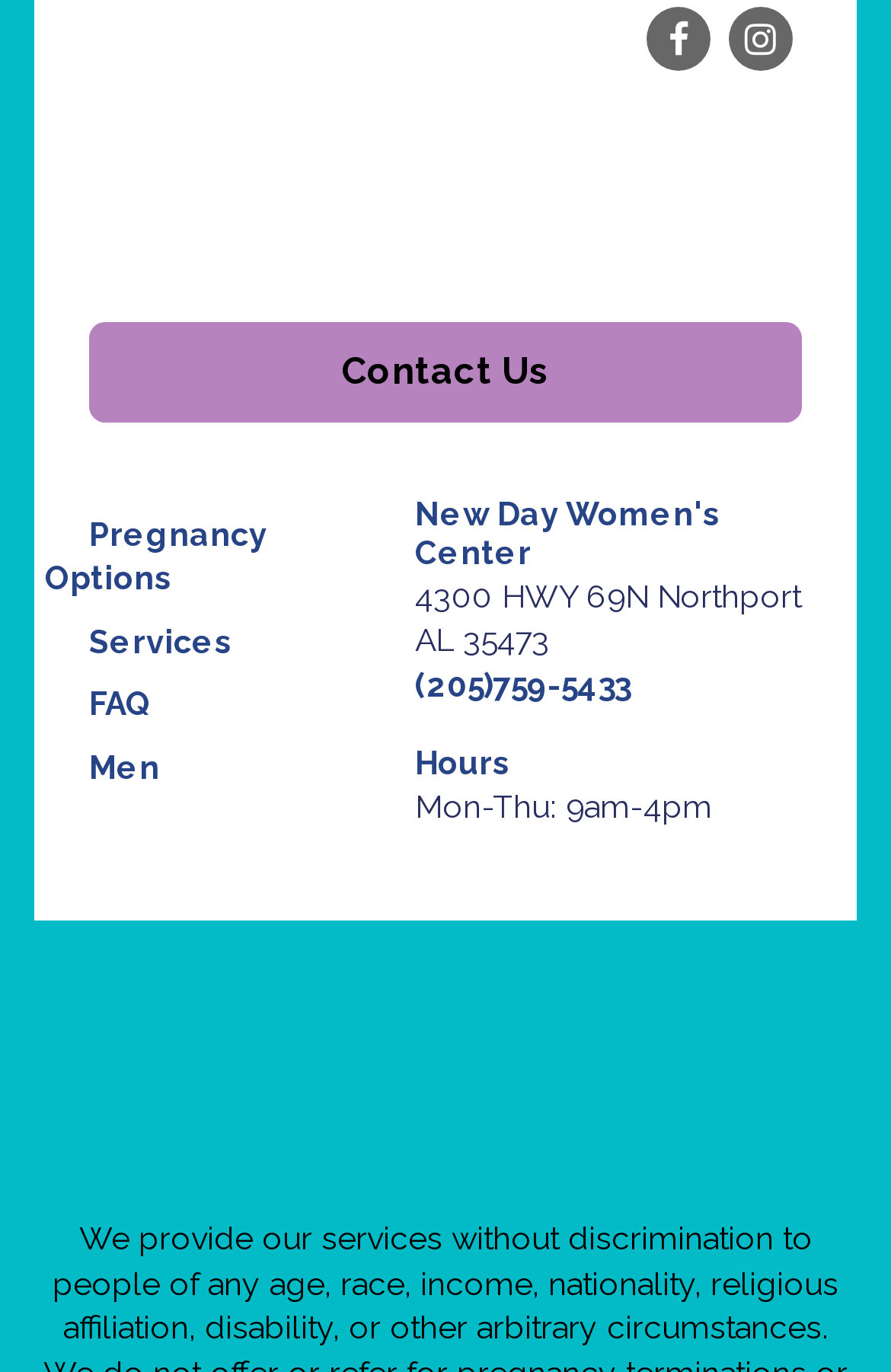Pinpoint the bounding box coordinates of the clickable area necessary to execute the following instruction: "Contact Us". The coordinates should be given as four float numbers between 0 and 1, namely [left, top, right, bottom].

[0.1, 0.235, 0.9, 0.307]